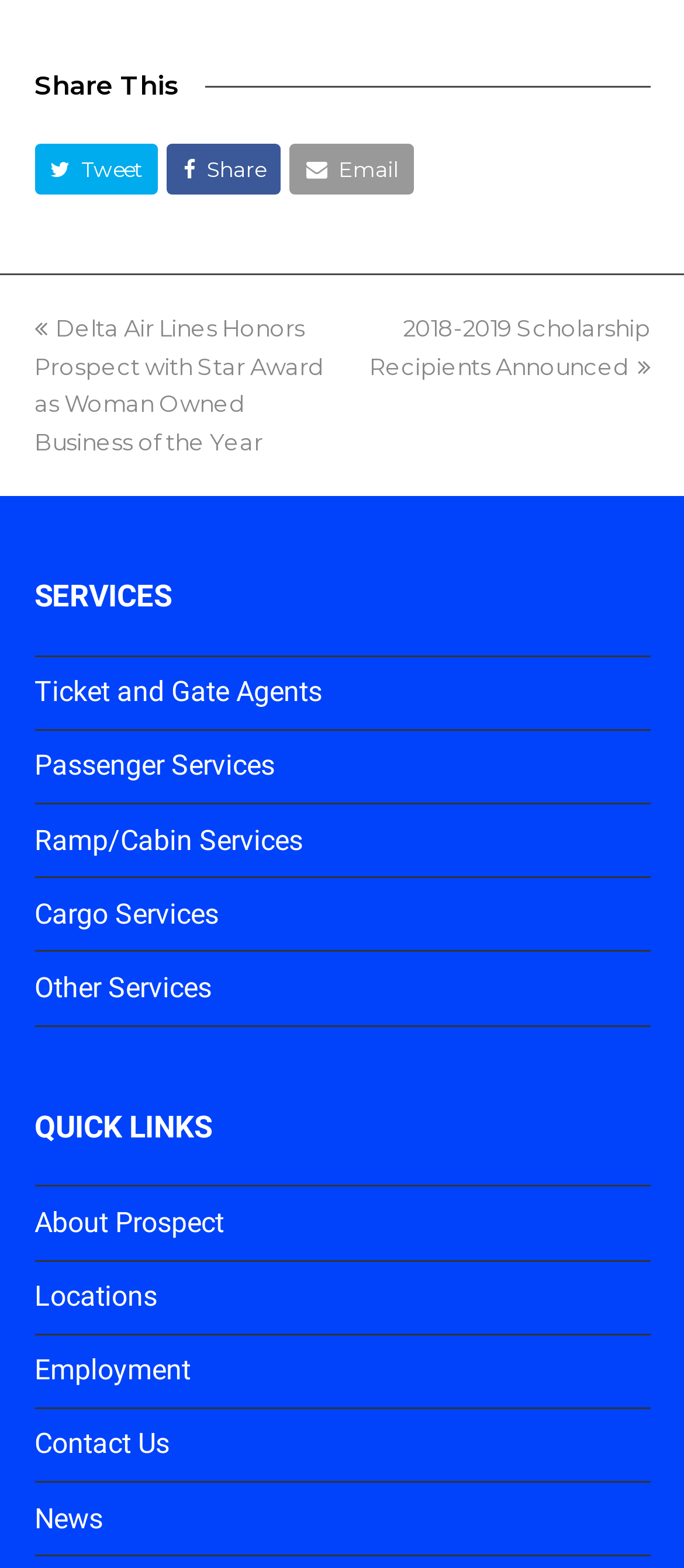Given the element description "lyrftet", identify the bounding box of the corresponding UI element.

None